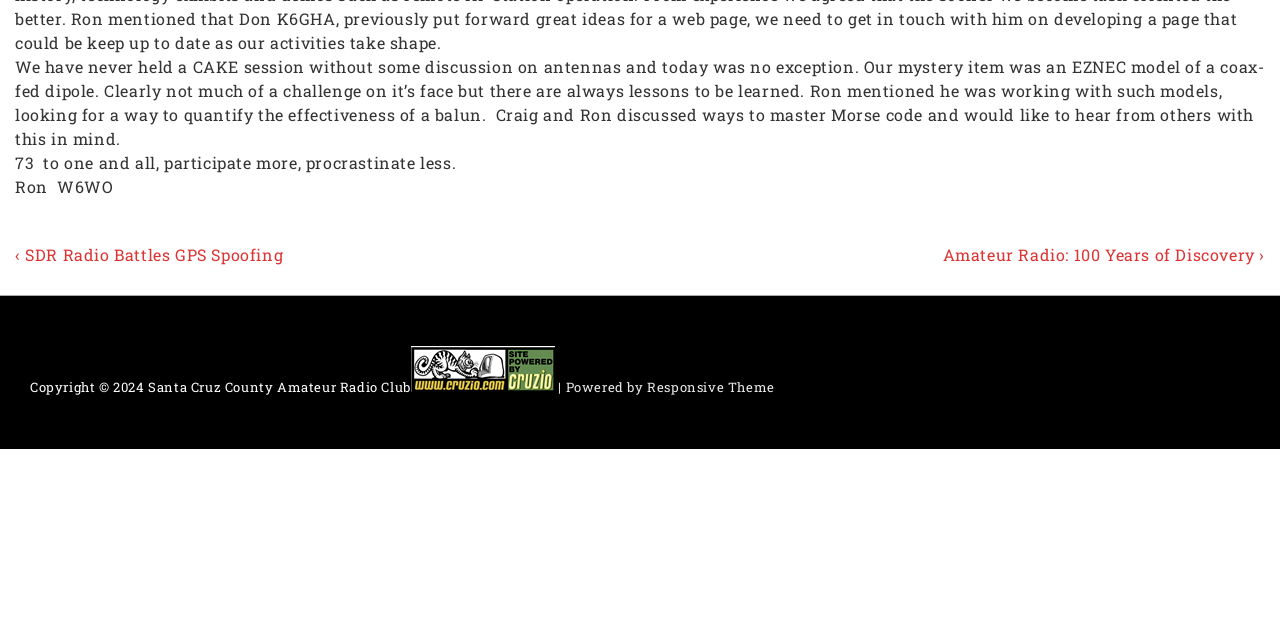Bounding box coordinates are given in the format (top-left x, top-left y, bottom-right x, bottom-right y). All values should be floating point numbers between 0 and 1. Provide the bounding box coordinate for the UI element described as: Responsive Theme

[0.506, 0.59, 0.605, 0.618]